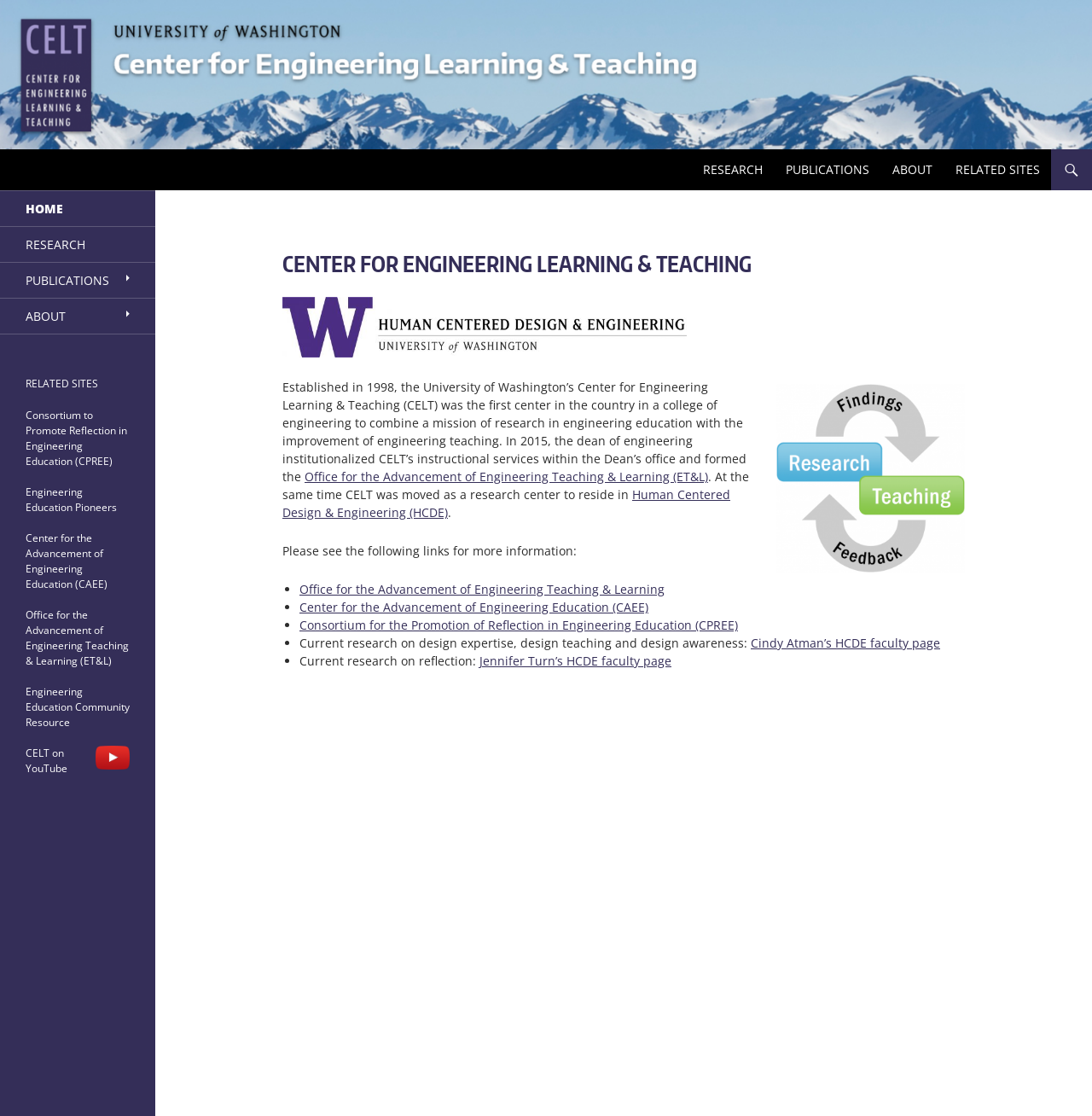What is the name of the center that was formed in 2015?
Kindly offer a comprehensive and detailed response to the question.

Based on the webpage content, the Office for the Advancement of Engineering Teaching & Learning (ET&L) was formed in 2015, as stated in the sentence 'In 2015, the dean of engineering institutionalized CELT’s instructional services within the Dean’s office and formed the Office for the Advancement of Engineering Teaching & Learning (ET&L)'.